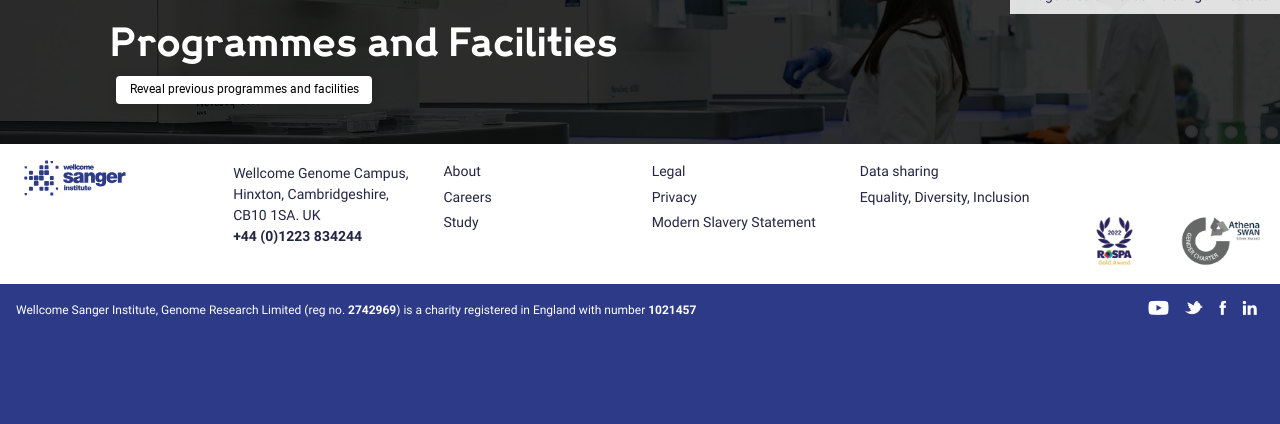Please identify the bounding box coordinates of the element that needs to be clicked to execute the following command: "Visit the Youtube channel". Provide the bounding box using four float numbers between 0 and 1, formatted as [left, top, right, bottom].

[0.896, 0.713, 0.915, 0.751]